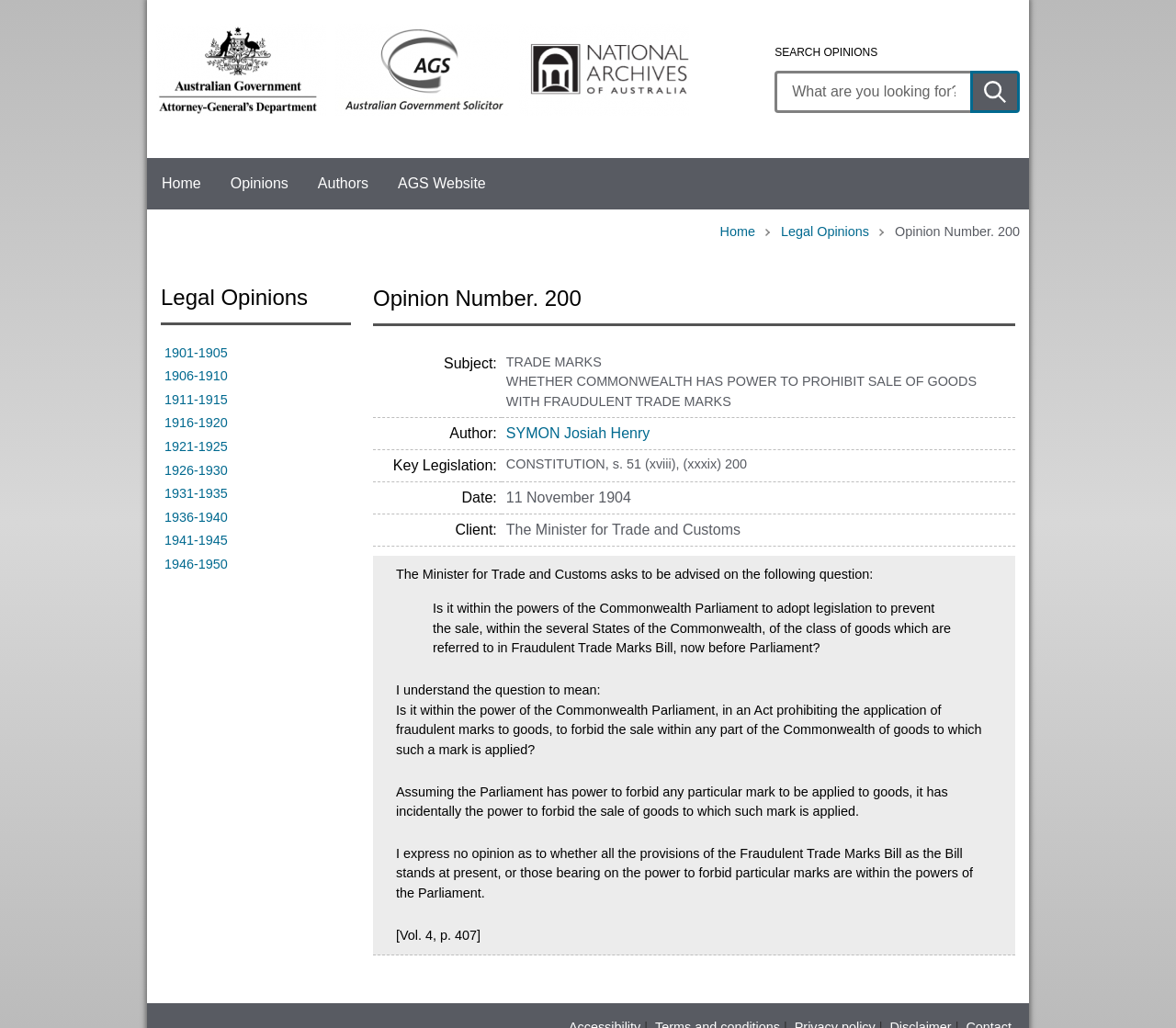Who is the author of Opinion Number 200?
Answer the question with a thorough and detailed explanation.

The author of Opinion Number 200 is SYMON Josiah Henry, which is mentioned in the article section of the webpage.